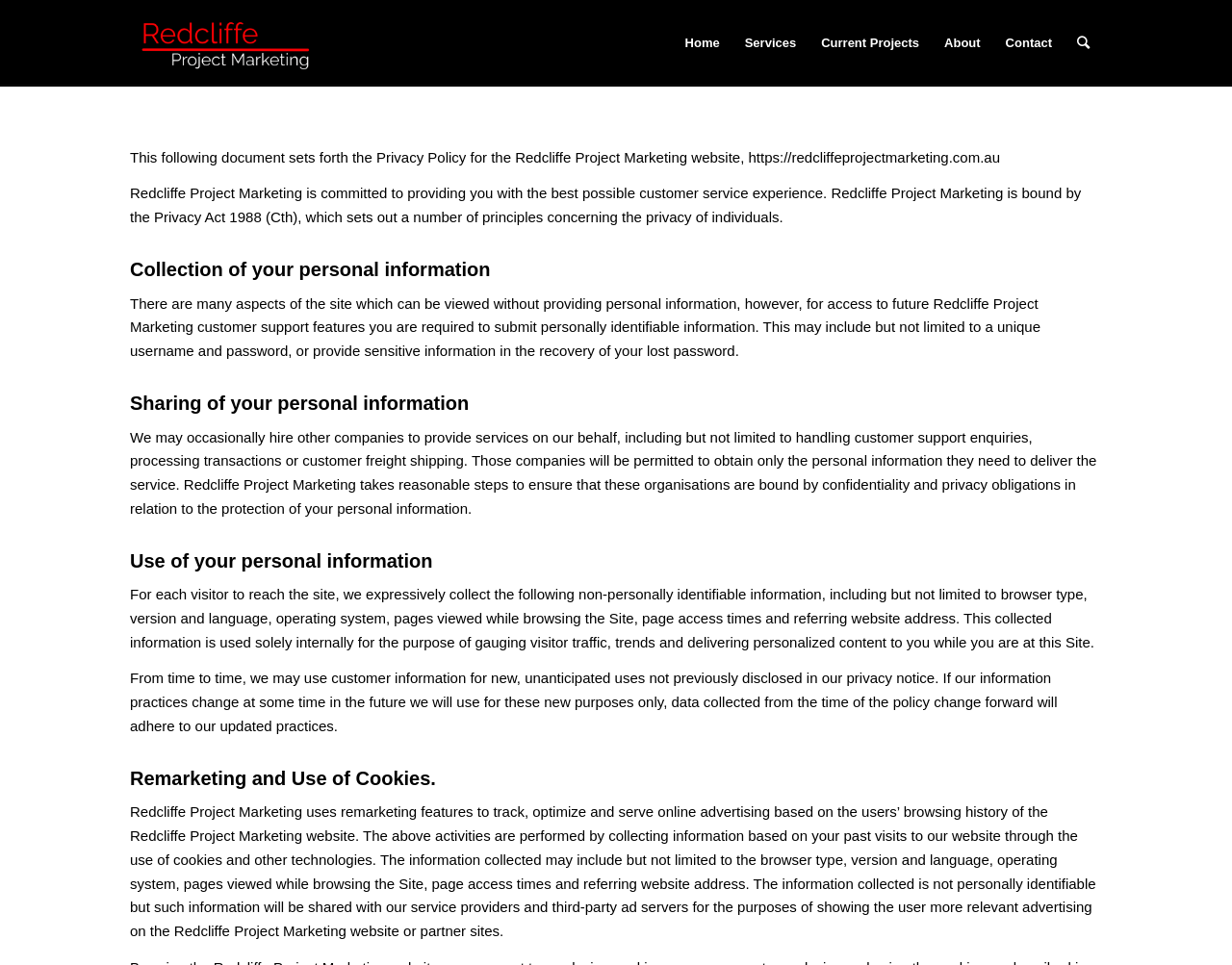Provide a thorough summary of the webpage.

The webpage is about the Privacy Policy of Redcliffe Project Marketing. At the top, there is a logo and a link to the website, "Redcliffe Project Marketing | Selling Redcliffe's Best", which is positioned at the top left corner of the page. Below the logo, there is a navigation menu with links to "Home", "Services", "Current Projects", "About", "Contact", and "Search", which are aligned horizontally across the top of the page.

The main content of the page is divided into sections, each with a heading. The first section is an introduction to the Privacy Policy, stating that Redcliffe Project Marketing is committed to providing the best possible customer service experience and is bound by the Privacy Act 1988. 

Below the introduction, there are several sections, including "Collection of your personal information", "Sharing of your personal information", "Use of your personal information", and "Remarketing and Use of Cookies". Each section provides detailed information about how Redcliffe Project Marketing collects, uses, and shares personal information. The text is presented in a clear and concise manner, with headings and paragraphs that make it easy to read and understand.

There are no images on the page apart from the logo at the top. The overall layout is clean and organized, making it easy to navigate and find the desired information.